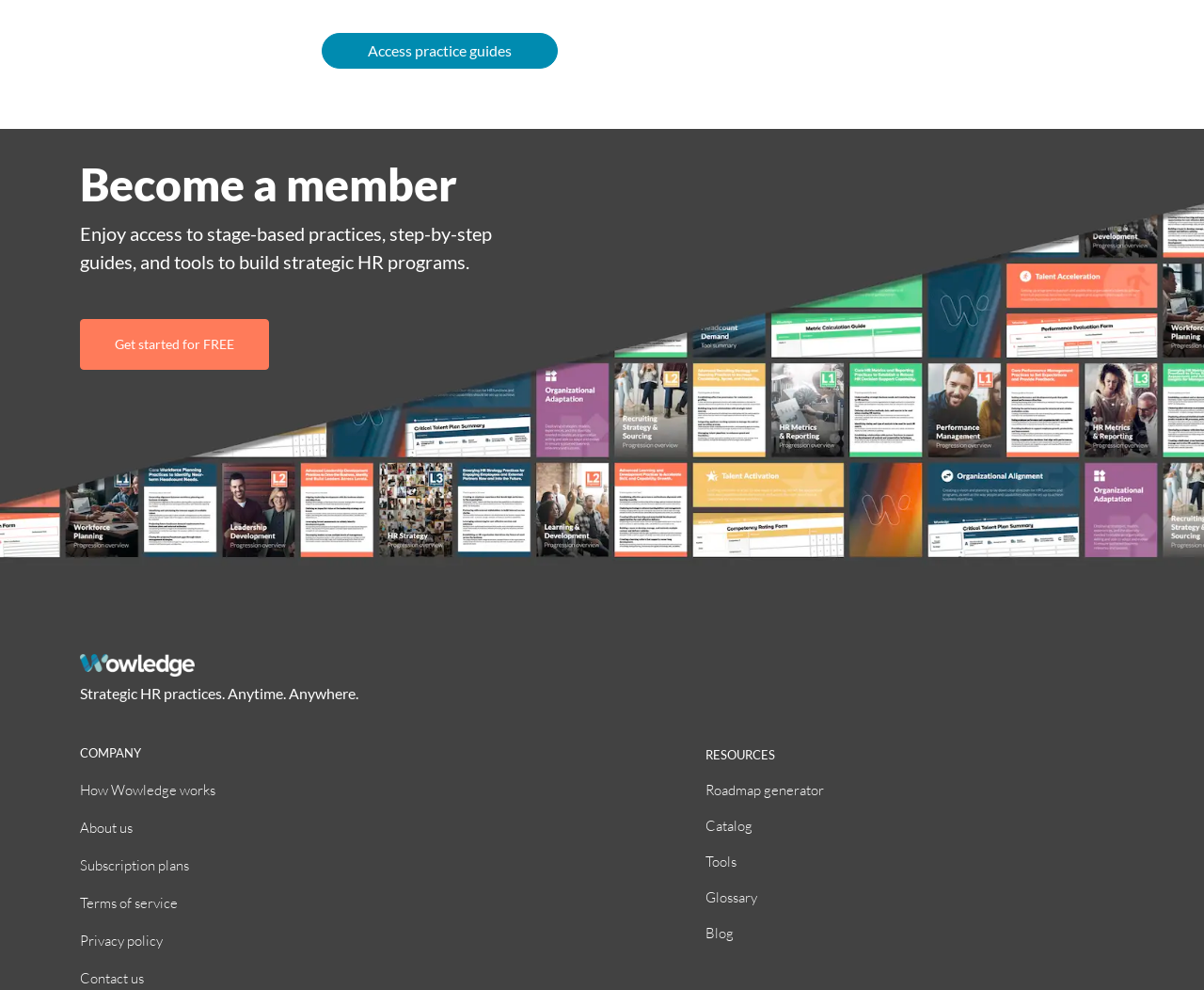Using the provided element description: "Contact us", identify the bounding box coordinates. The coordinates should be four floats between 0 and 1 in the order [left, top, right, bottom].

[0.066, 0.979, 0.12, 0.997]